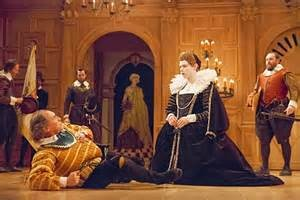What is the female character's social status? Based on the image, give a response in one word or a short phrase.

Royal or noble